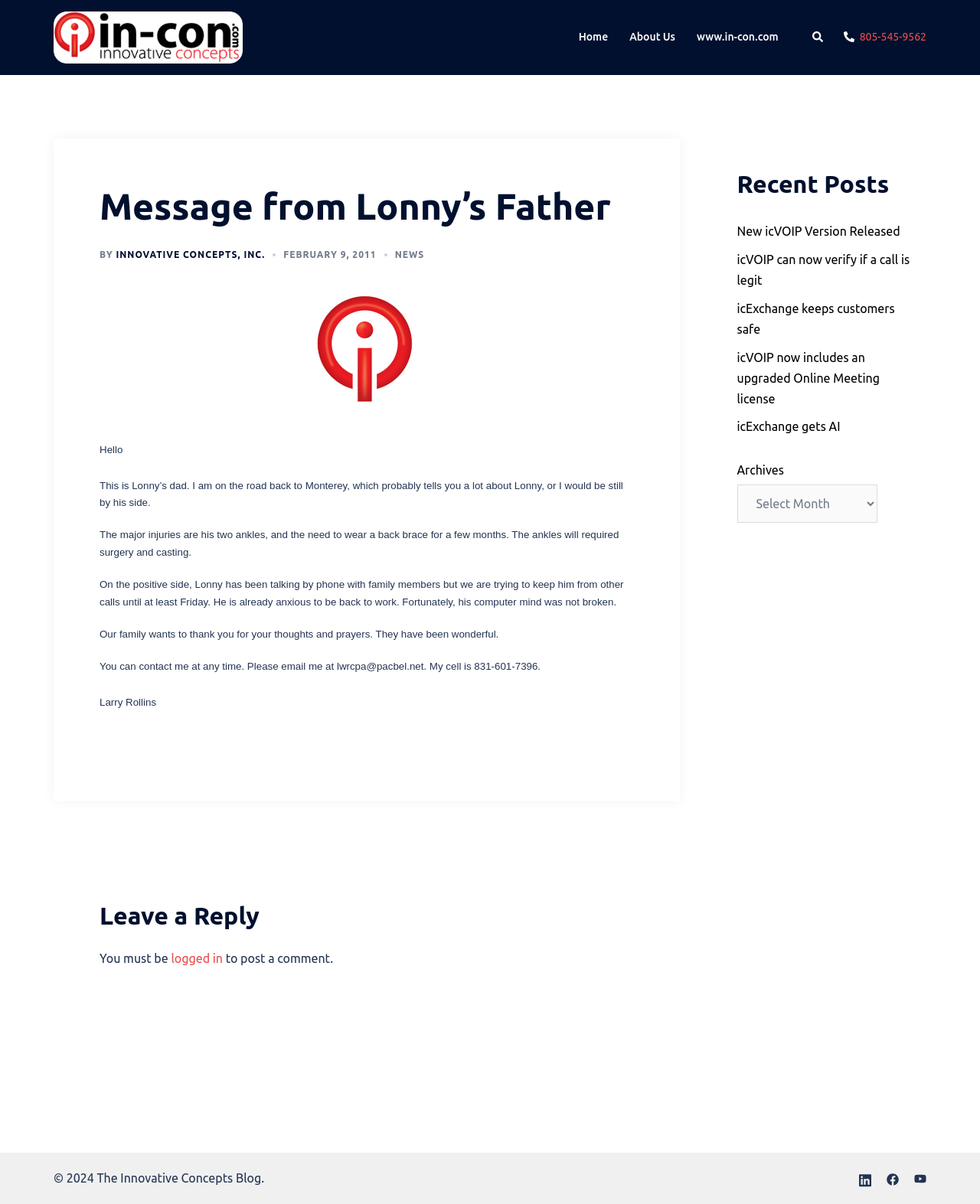Identify and extract the heading text of the webpage.

Message from Lonny’s Father